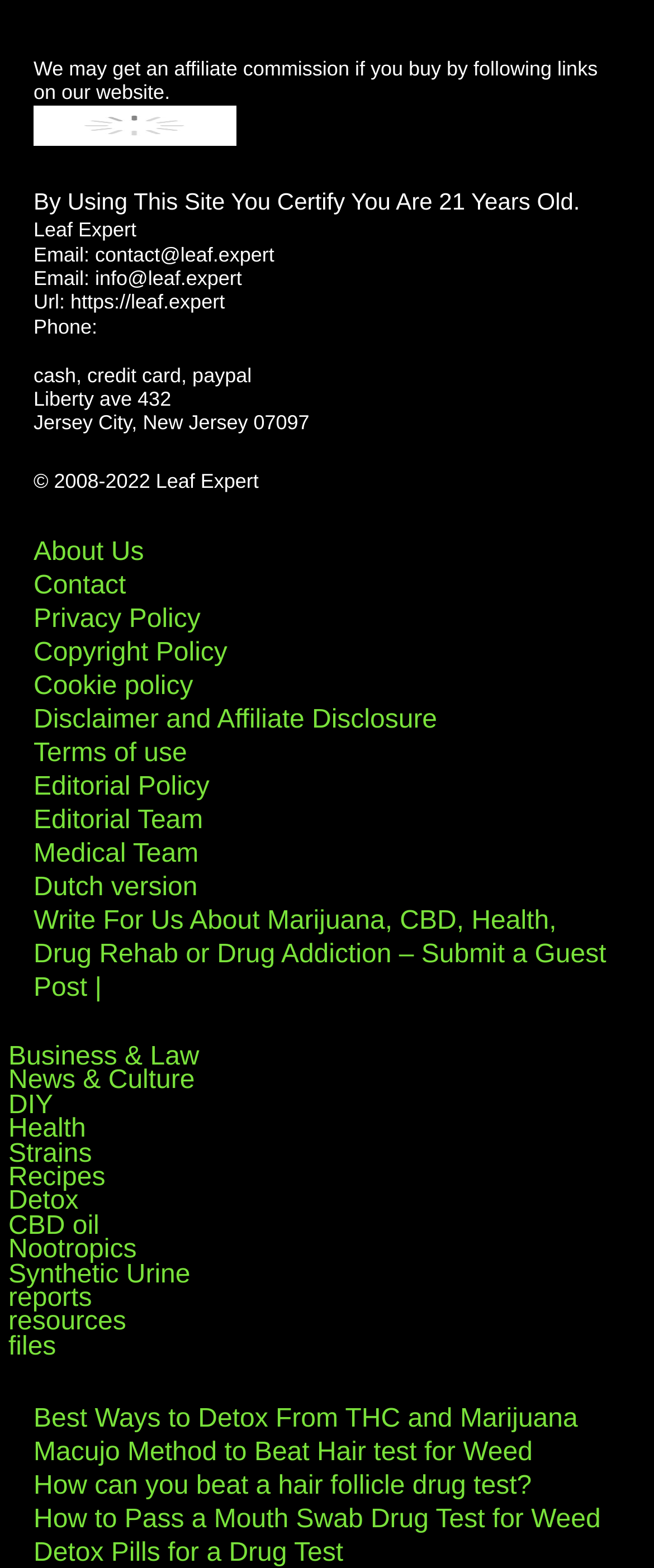Given the description "Business & Law", provide the bounding box coordinates of the corresponding UI element.

[0.013, 0.665, 0.305, 0.683]